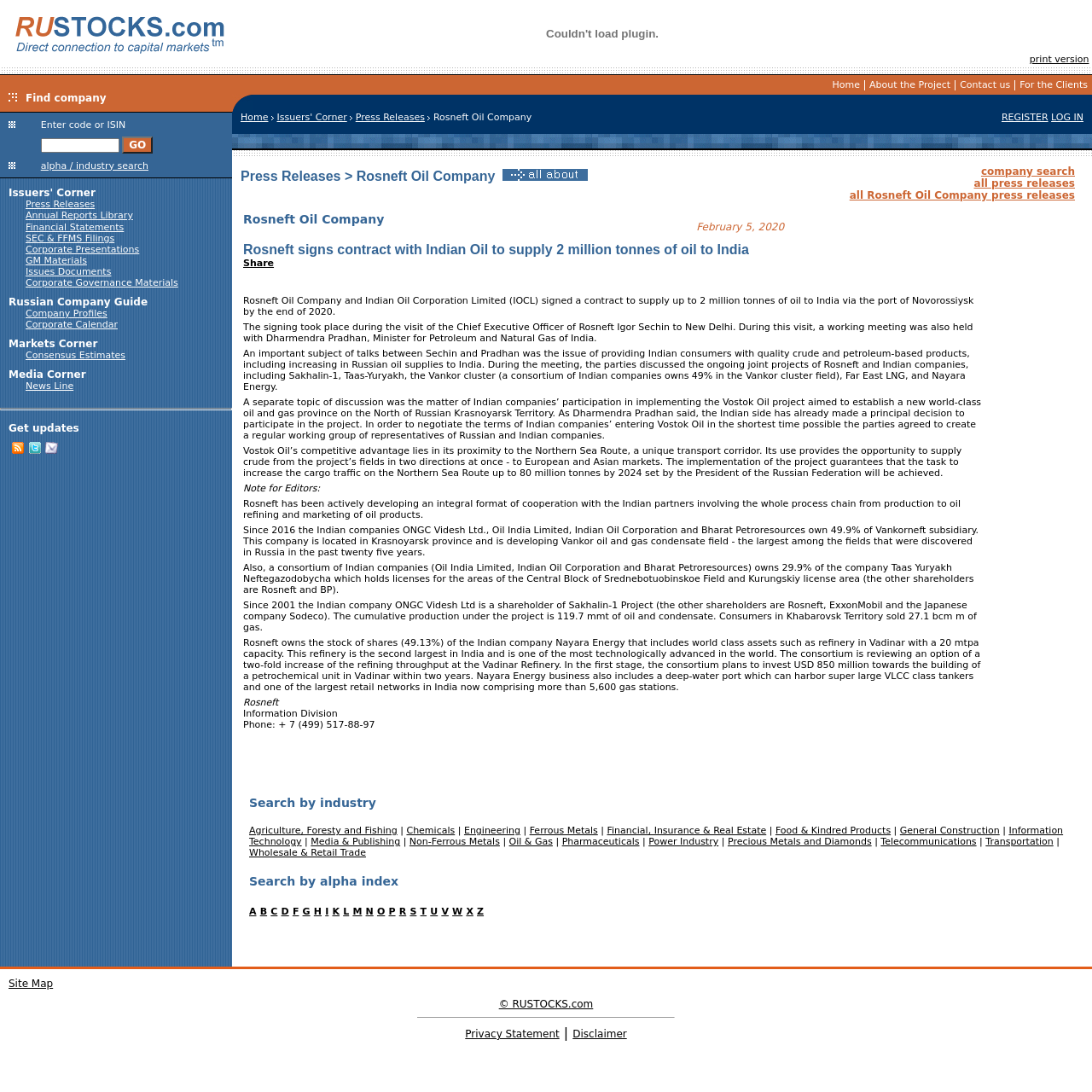Given the description of a UI element: "For the Clients", identify the bounding box coordinates of the matching element in the webpage screenshot.

[0.934, 0.073, 0.996, 0.083]